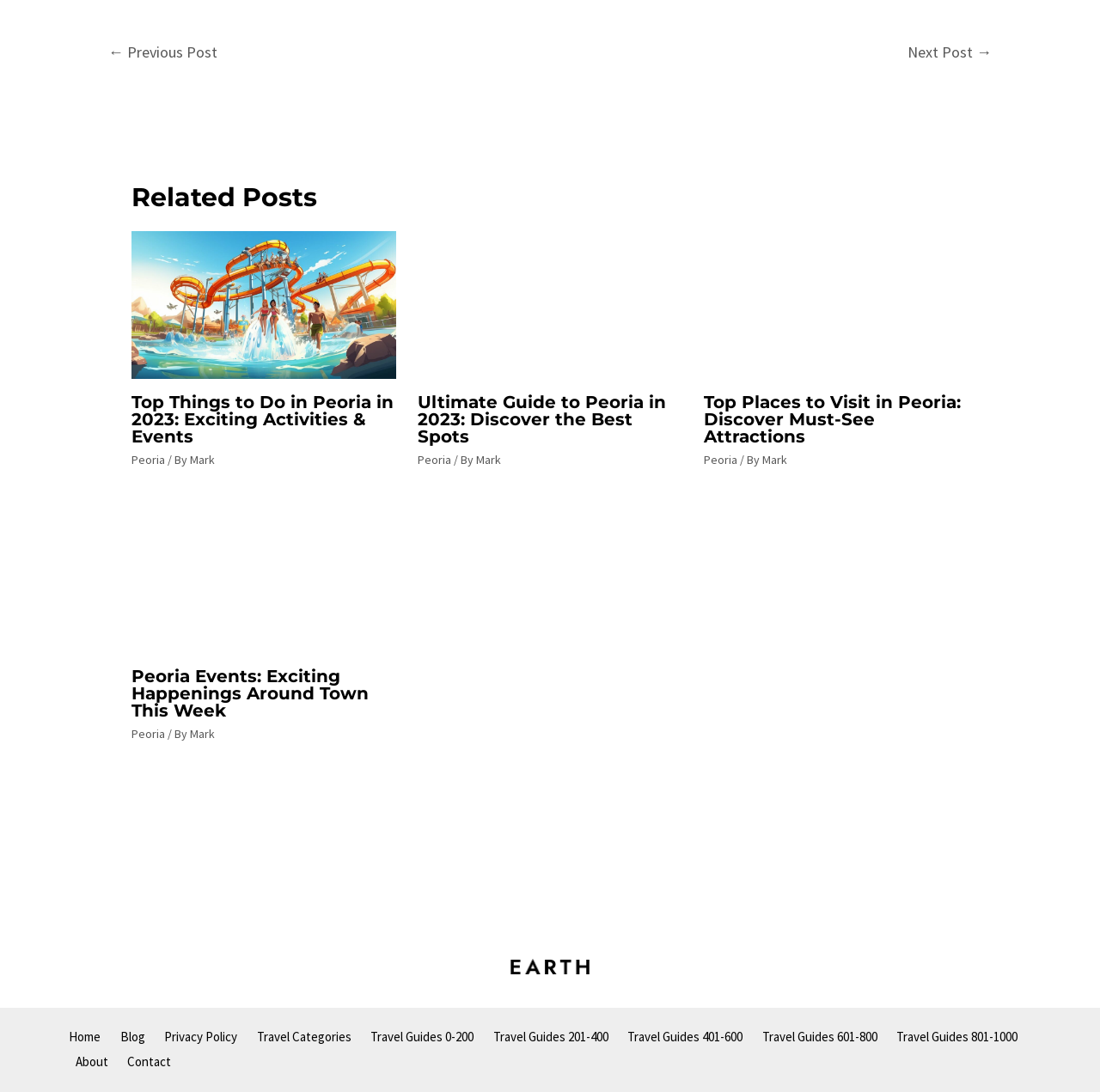Can you pinpoint the bounding box coordinates for the clickable element required for this instruction: "Go to the 'Home' page"? The coordinates should be four float numbers between 0 and 1, i.e., [left, top, right, bottom].

[0.062, 0.939, 0.103, 0.962]